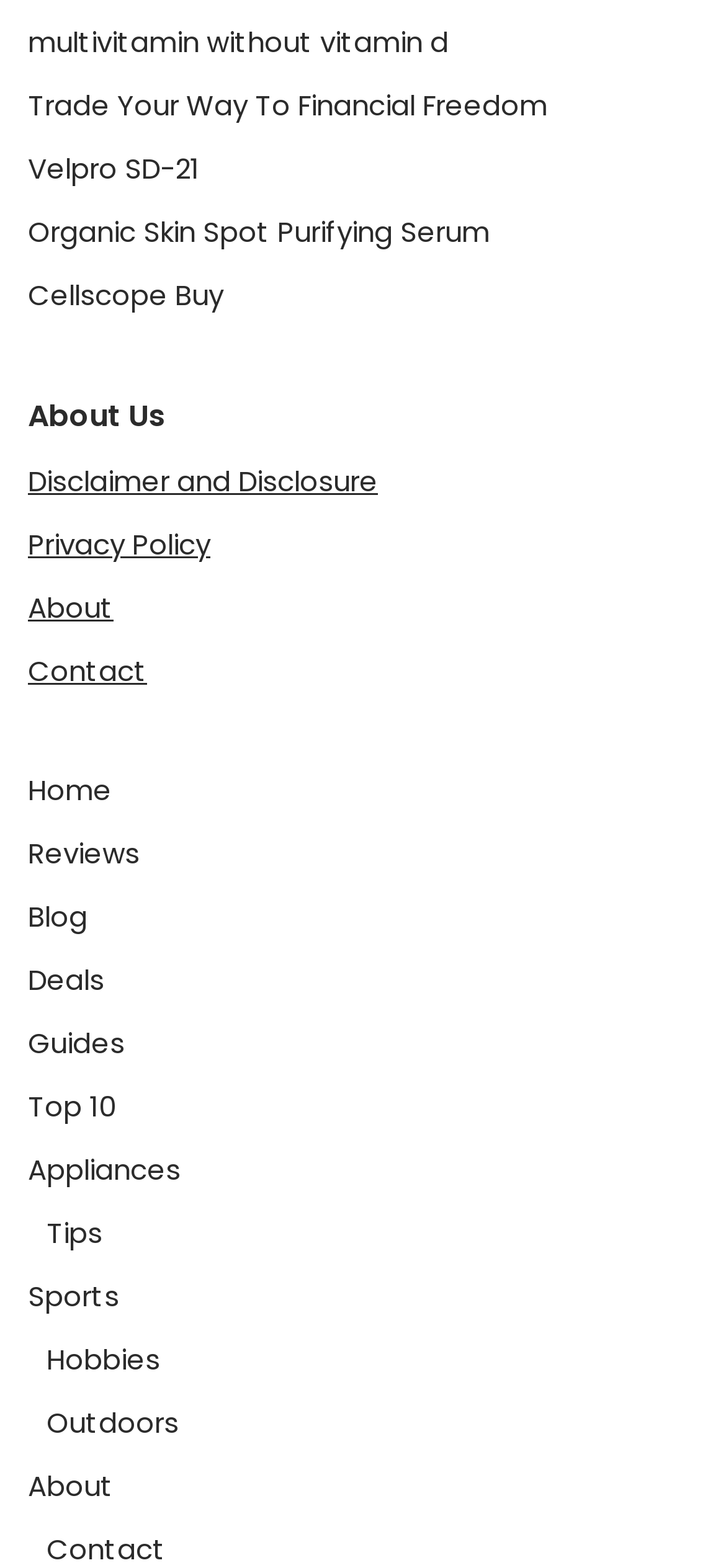Is there a link to a blog on the webpage?
Please provide a single word or phrase as your answer based on the image.

Yes